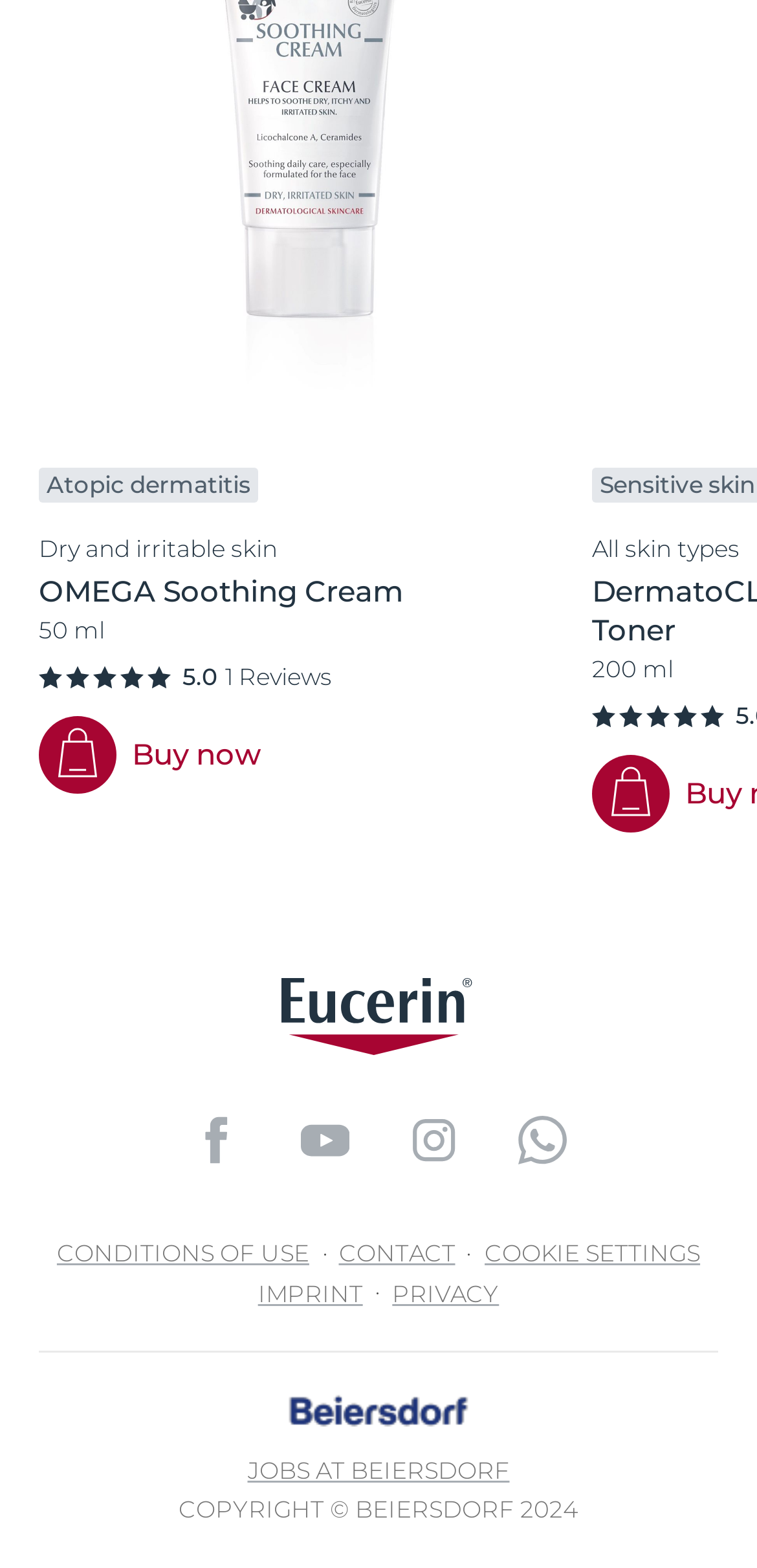Reply to the question with a single word or phrase:
How many social media icons are displayed?

4